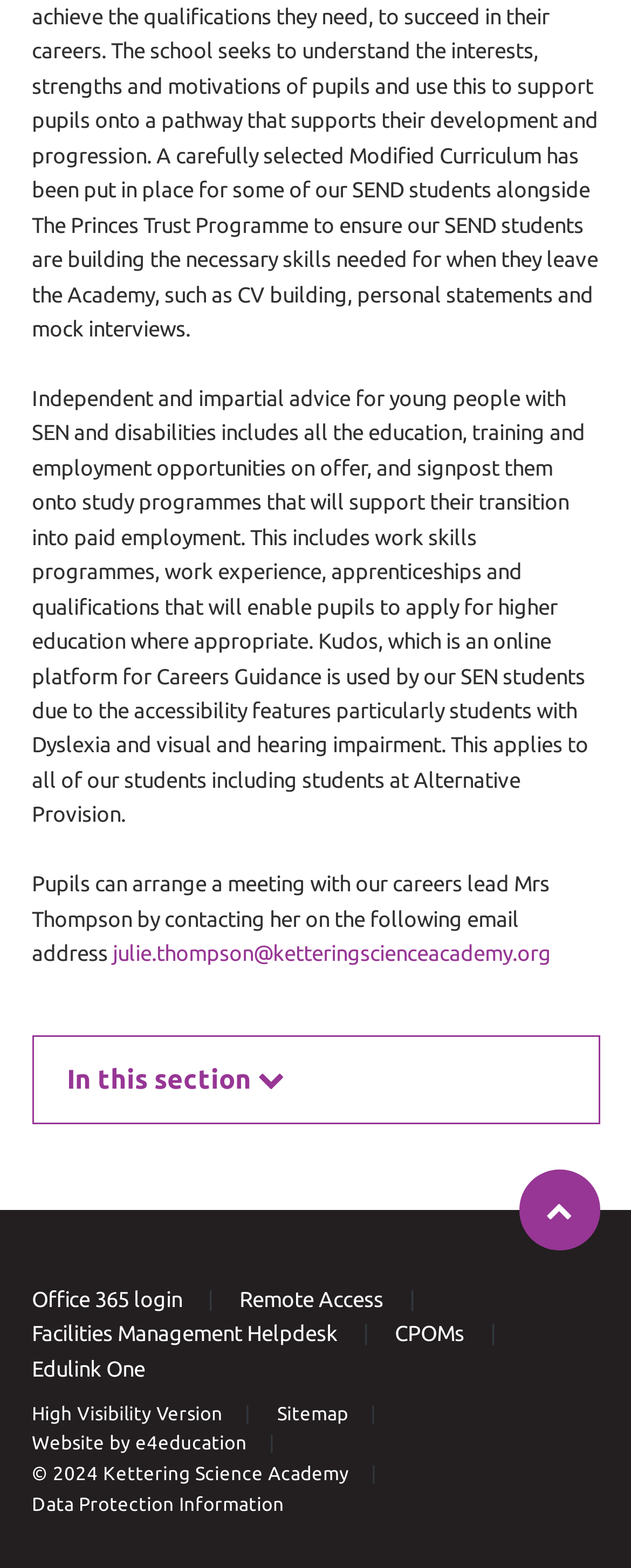Please examine the image and provide a detailed answer to the question: What is the role of Mrs Thompson?

According to the webpage, pupils can arrange a meeting with our careers lead Mrs Thompson by contacting her on the following email address, which implies that Mrs Thompson is responsible for guiding students in their career choices.